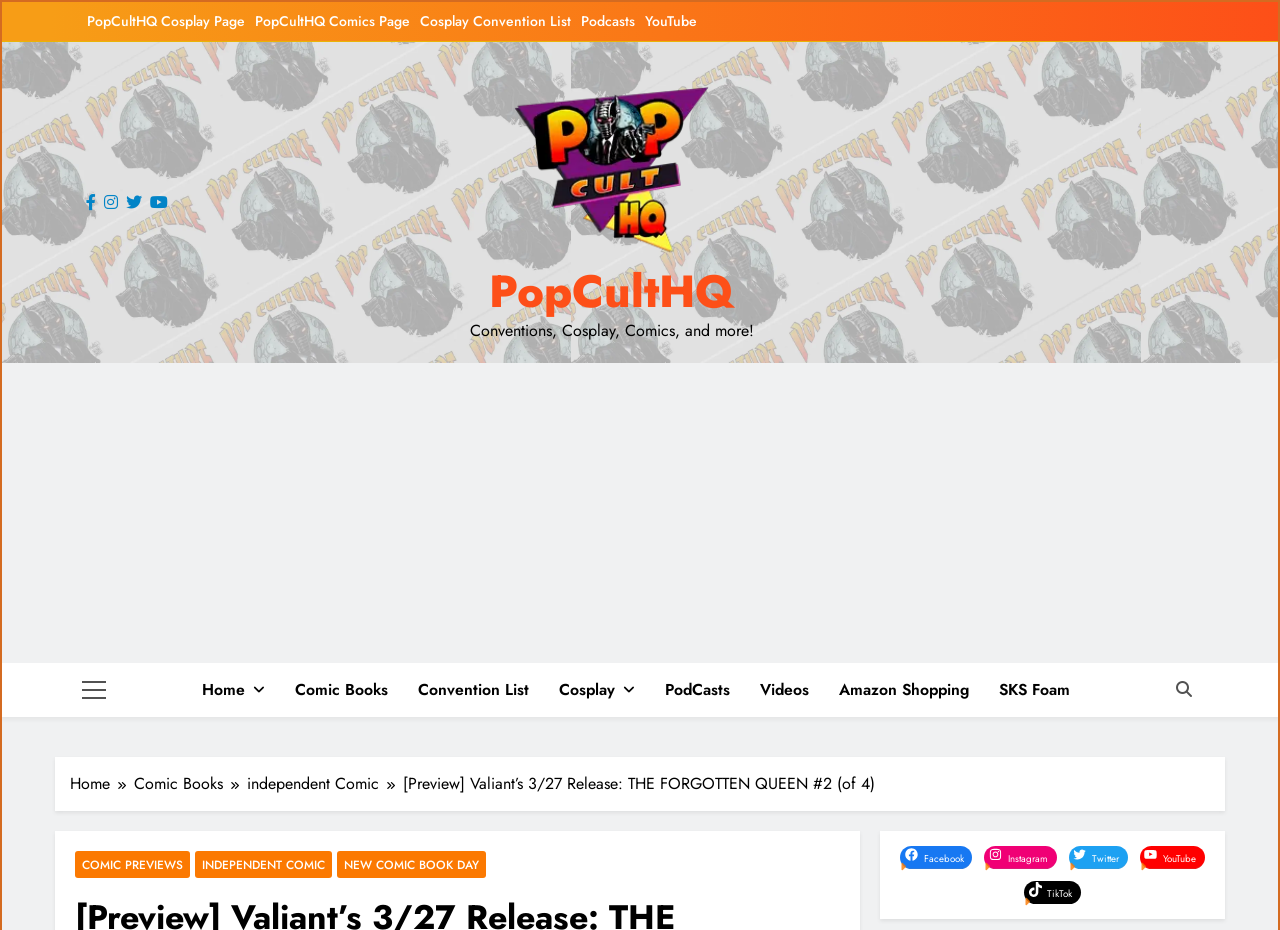What is the topic of the current page?
Provide a concise answer using a single word or phrase based on the image.

Comic Book